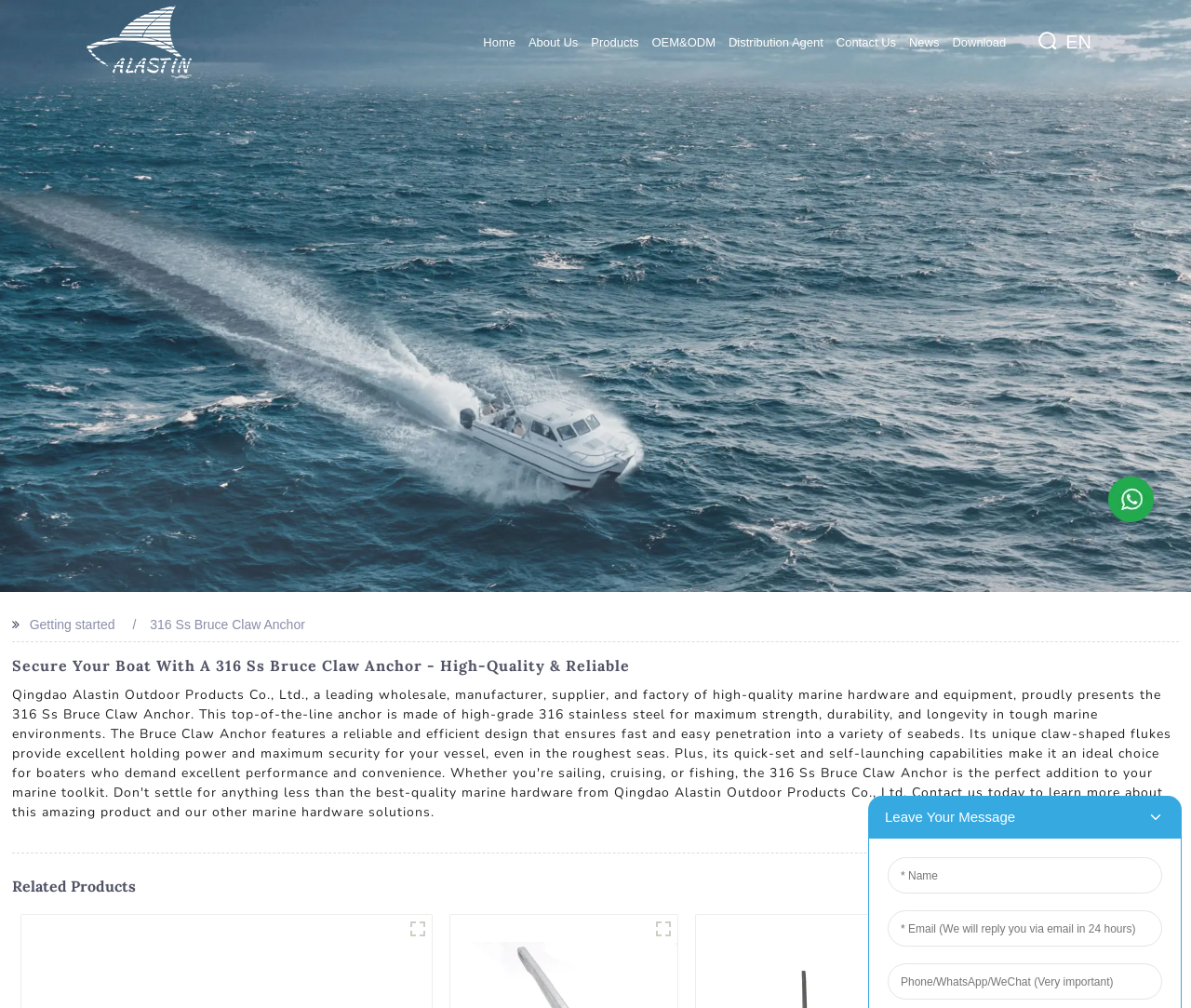Consider the image and give a detailed and elaborate answer to the question: 
Is there a contact method provided?

There is a link 'Contact Us' at the top navigation bar, and a whatsapp icon at the bottom right corner of the webpage, which provides a contact method.